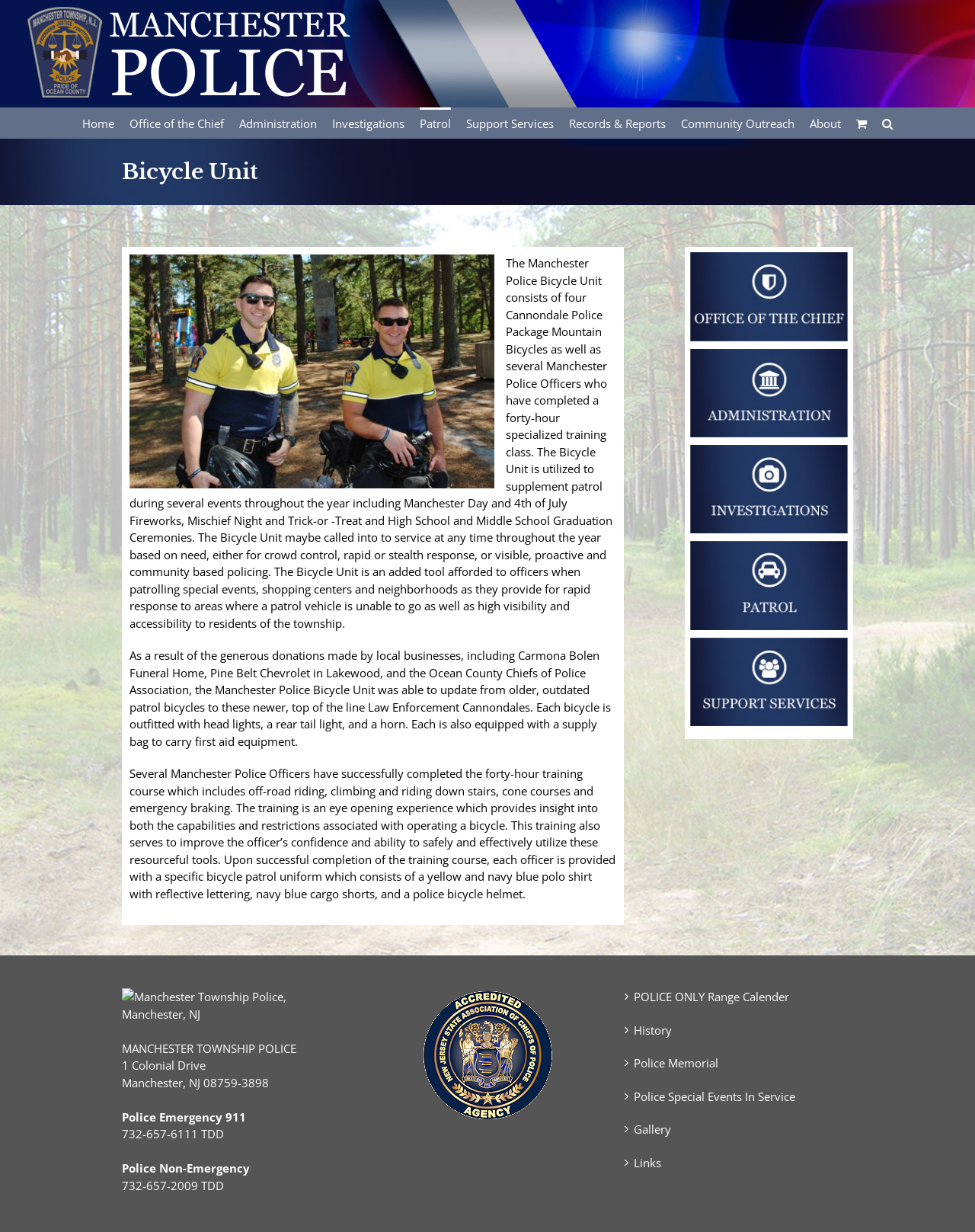What is the name of the funeral home that donated to the Bicycle Unit?
Use the information from the screenshot to give a comprehensive response to the question.

I found the answer by reading the text on the webpage, which mentions that 'local businesses, including Carmona Bolen Funeral Home...' donated to the Bicycle Unit. This suggests that Carmona Bolen Funeral Home is one of the donors.